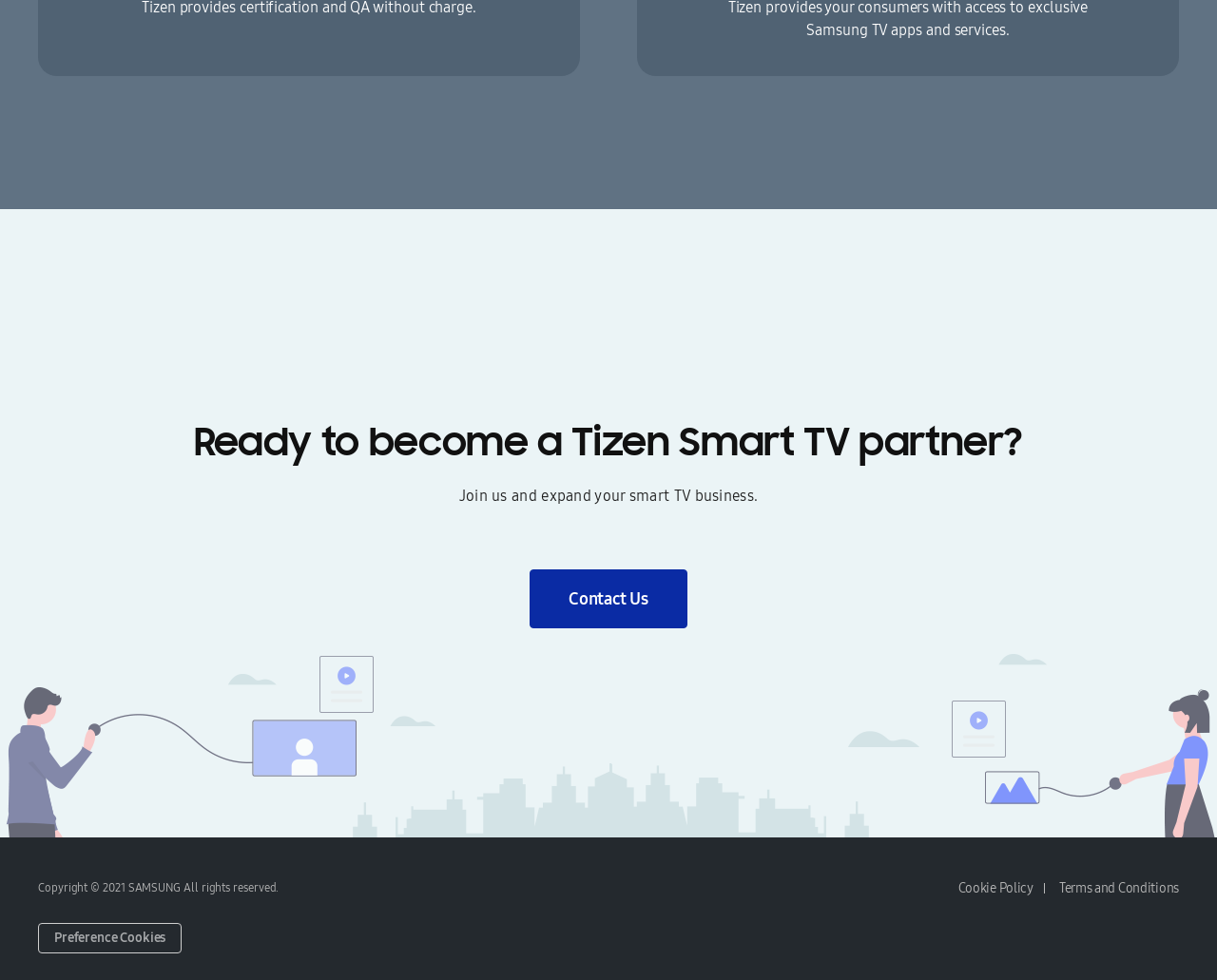Identify the bounding box coordinates of the HTML element based on this description: "Terms and Conditions".

[0.87, 0.898, 0.969, 0.915]